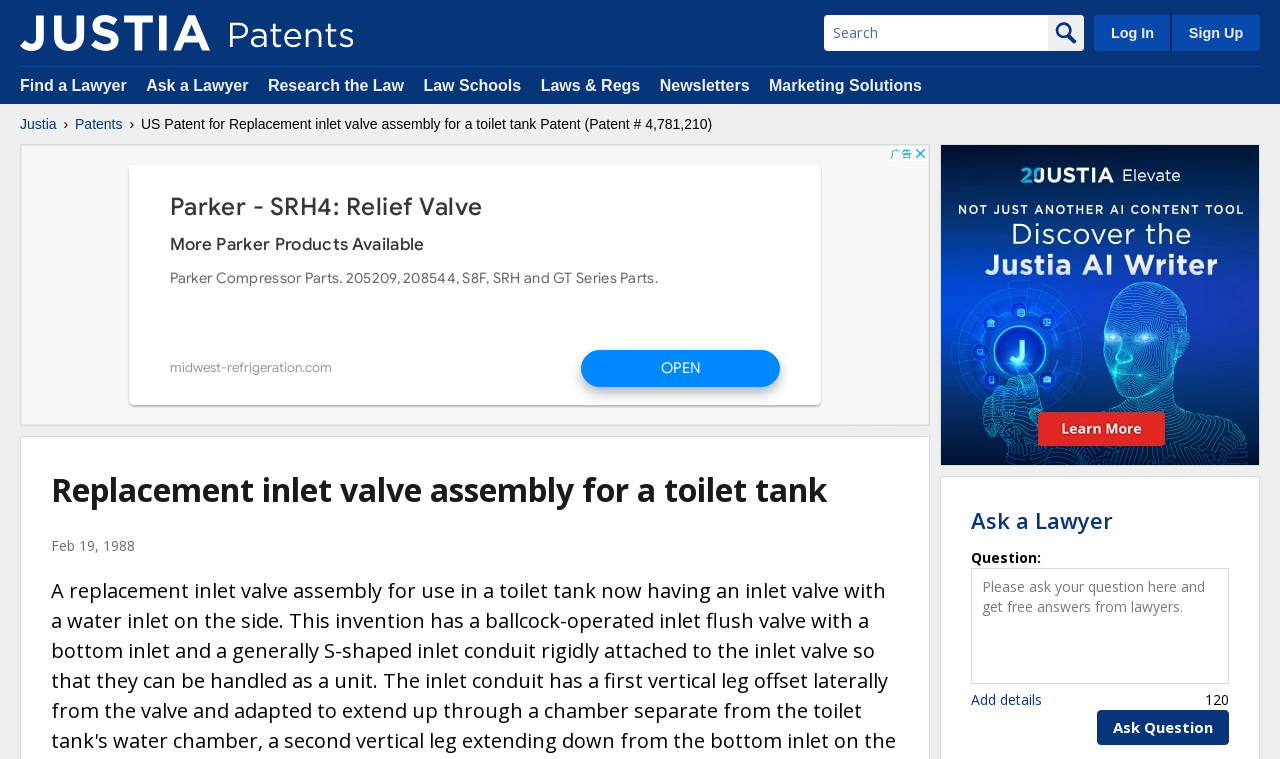Please identify the coordinates of the bounding box for the clickable region that will accomplish this instruction: "Search for patents".

[0.644, 0.02, 0.819, 0.067]